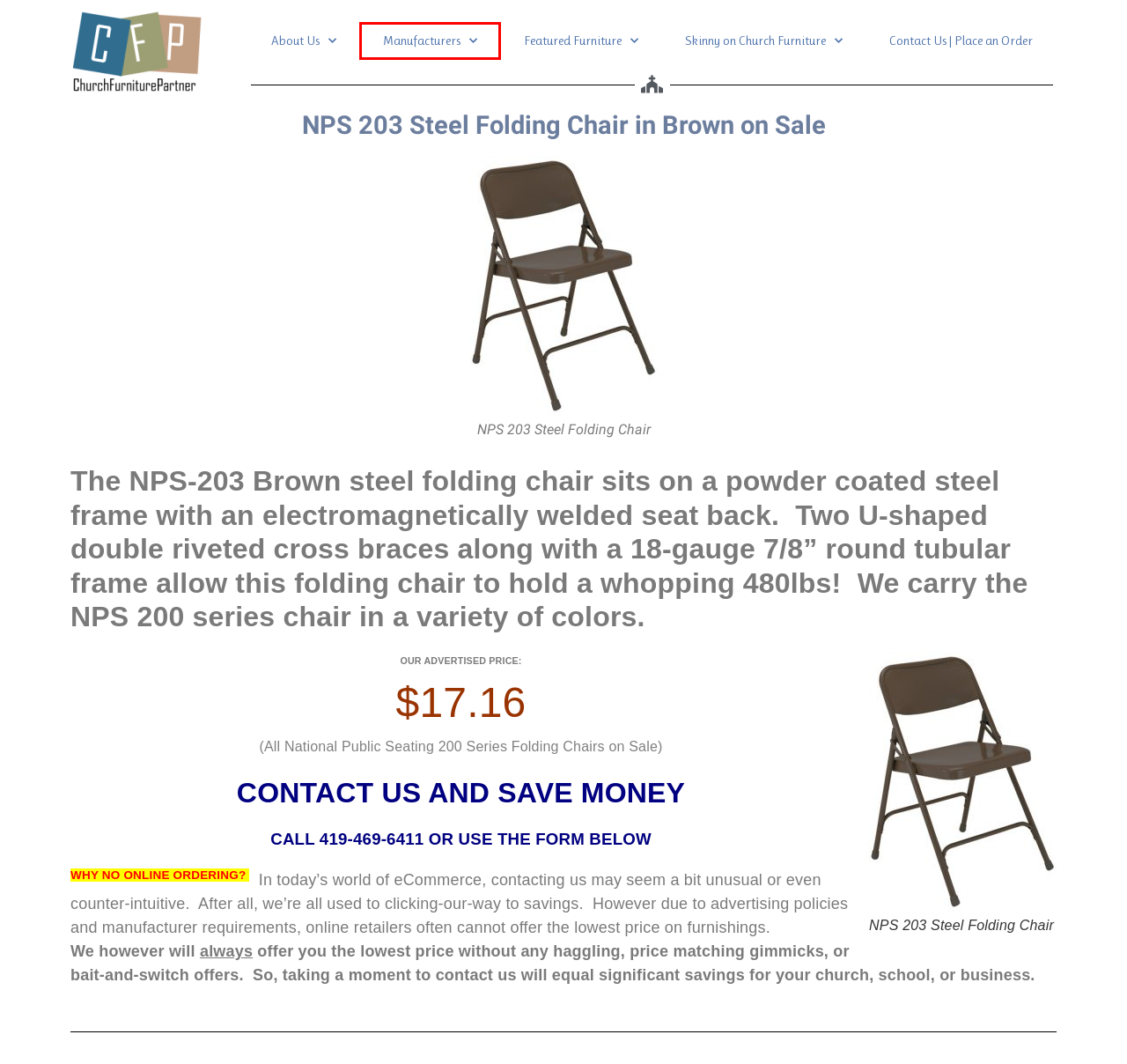Examine the screenshot of a webpage featuring a red bounding box and identify the best matching webpage description for the new page that results from clicking the element within the box. Here are the options:
A. Church Furnishings - Church Furniture Partner
B. NPS 240 Fire Engine Red Steel Folding Chair
C. NPS 202 Steel Folding Chair in Grey on Sale
D. Featured Furniture - Church Furniture Partner
E. About Us - Church Furniture Partner
F. Church Chairs & Other Church Furniture - Church Furniture Partner
G. Contact Us | Place an Order - Church Furniture Partner
H. The Skinny - Church Furniture Partner

A